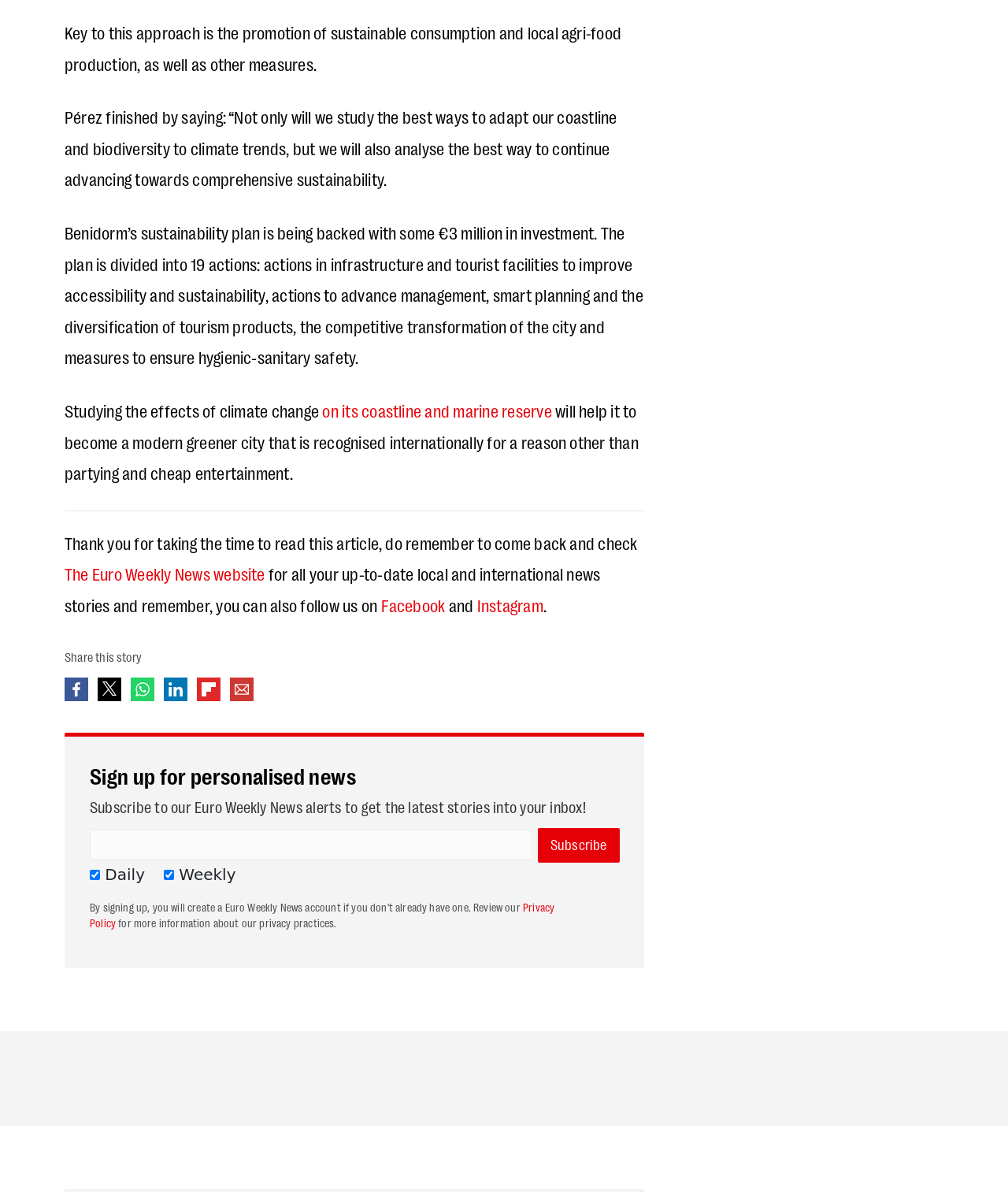Could you locate the bounding box coordinates for the section that should be clicked to accomplish this task: "Click on the link to share on Facebook".

[0.064, 0.568, 0.088, 0.588]